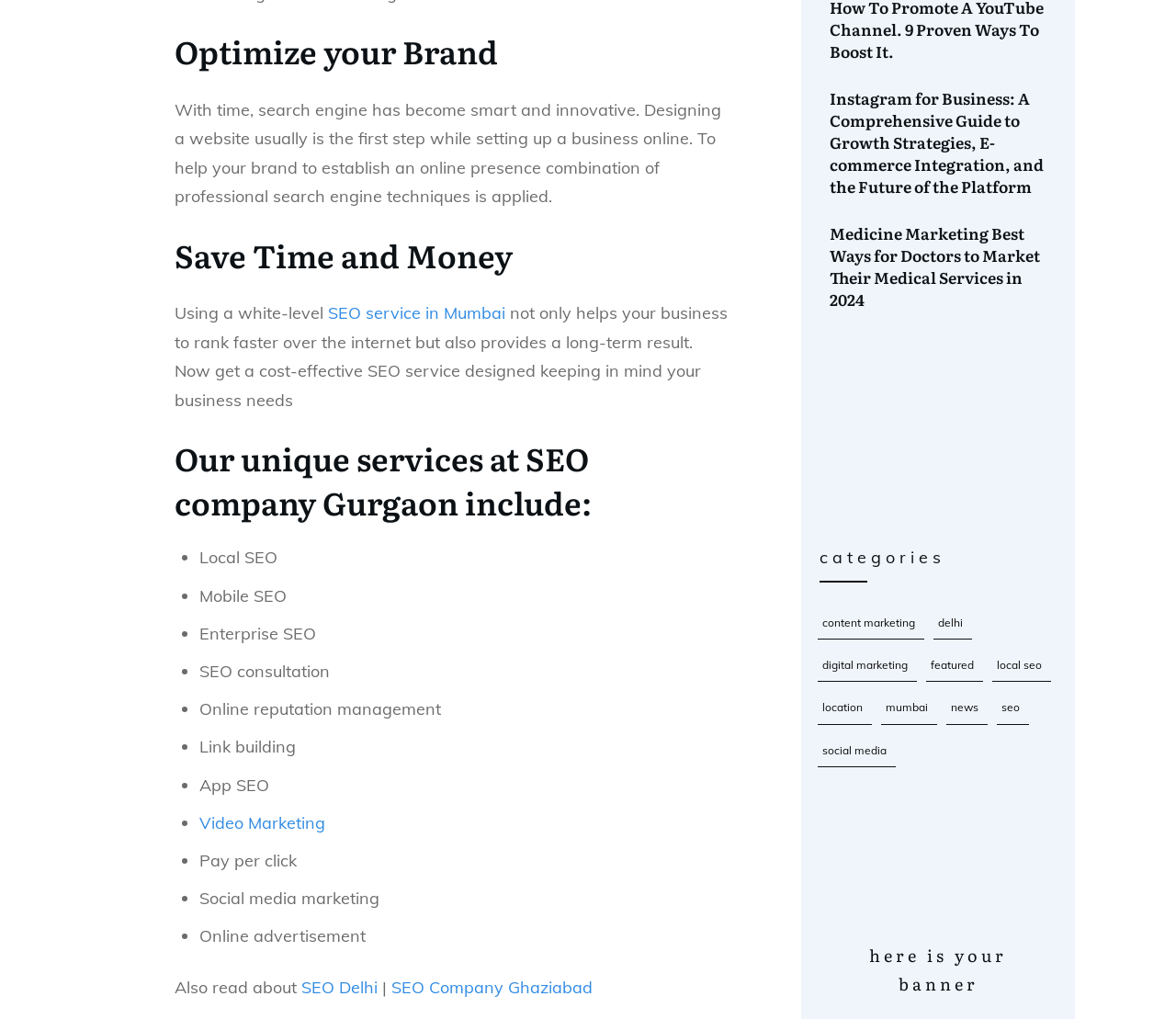Provide a short answer using a single word or phrase for the following question: 
What is the main purpose of the website?

SEO services